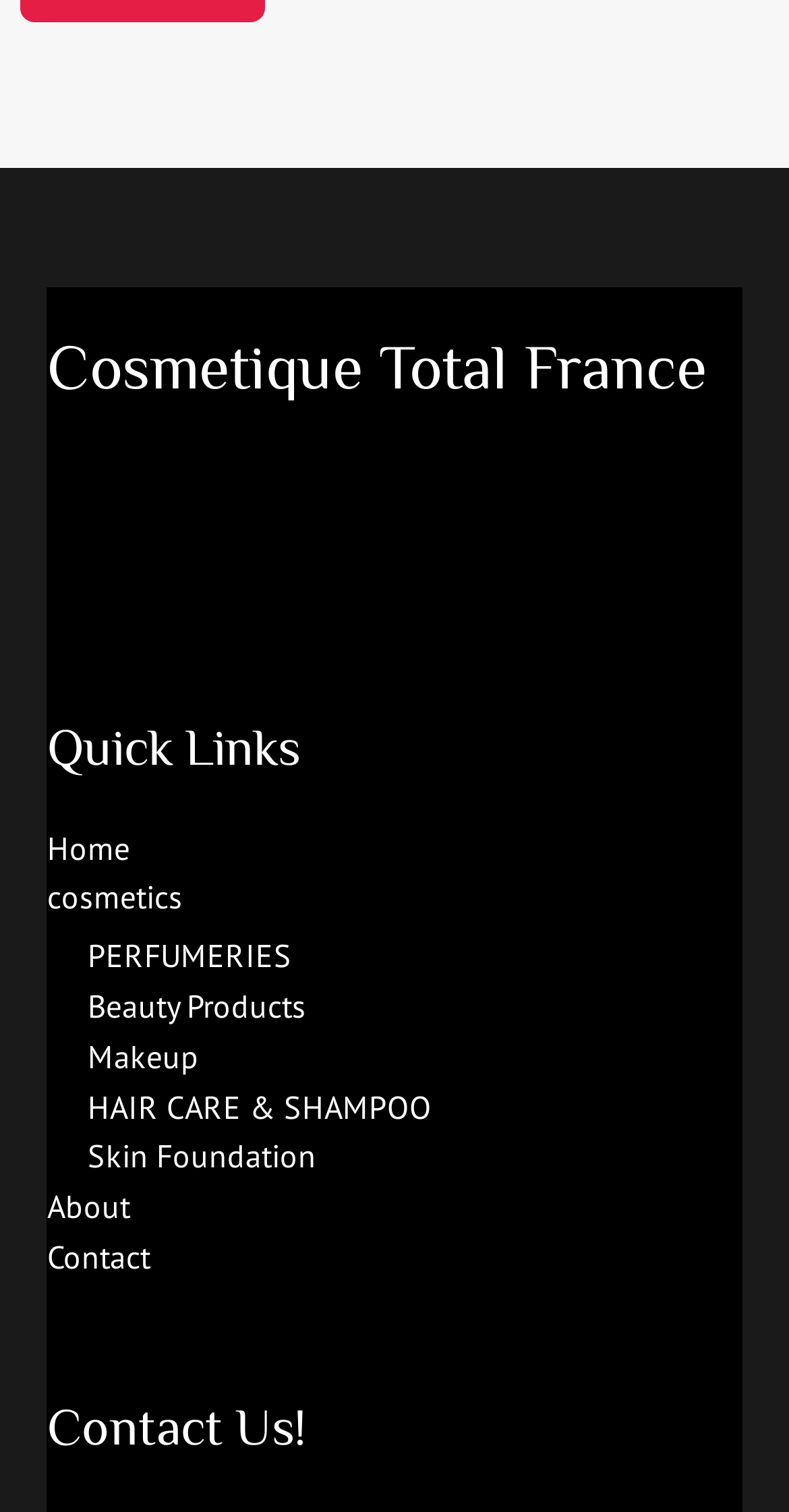Observe the image and answer the following question in detail: What is the last section in the footer?

I examined the footer section and found that the last section is labeled as 'Contact Us!', which is likely a call to action for visitors to get in touch with the company.